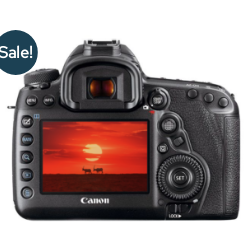What type of learners is the marketing campaign targeting?
Can you provide an in-depth and detailed response to the question?

The image is part of a marketing campaign for workshops and tutorials related to photography, which appeals to both beginner and advanced learners, suggesting that the campaign is targeting a wide range of photography enthusiasts.